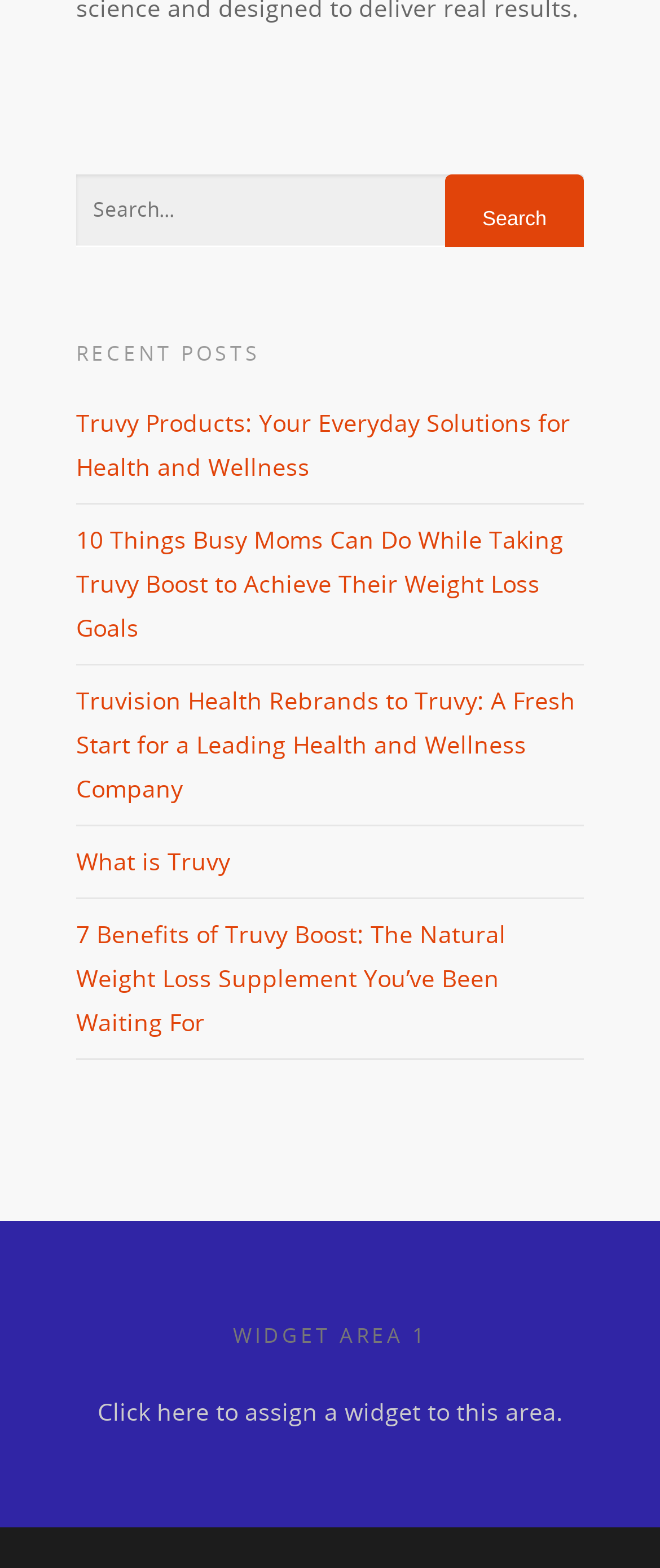Please provide a detailed answer to the question below based on the screenshot: 
How many recent posts are displayed?

Below the 'RECENT POSTS' heading, there are five links to different articles or blog posts, indicating that the website is displaying five recent posts.